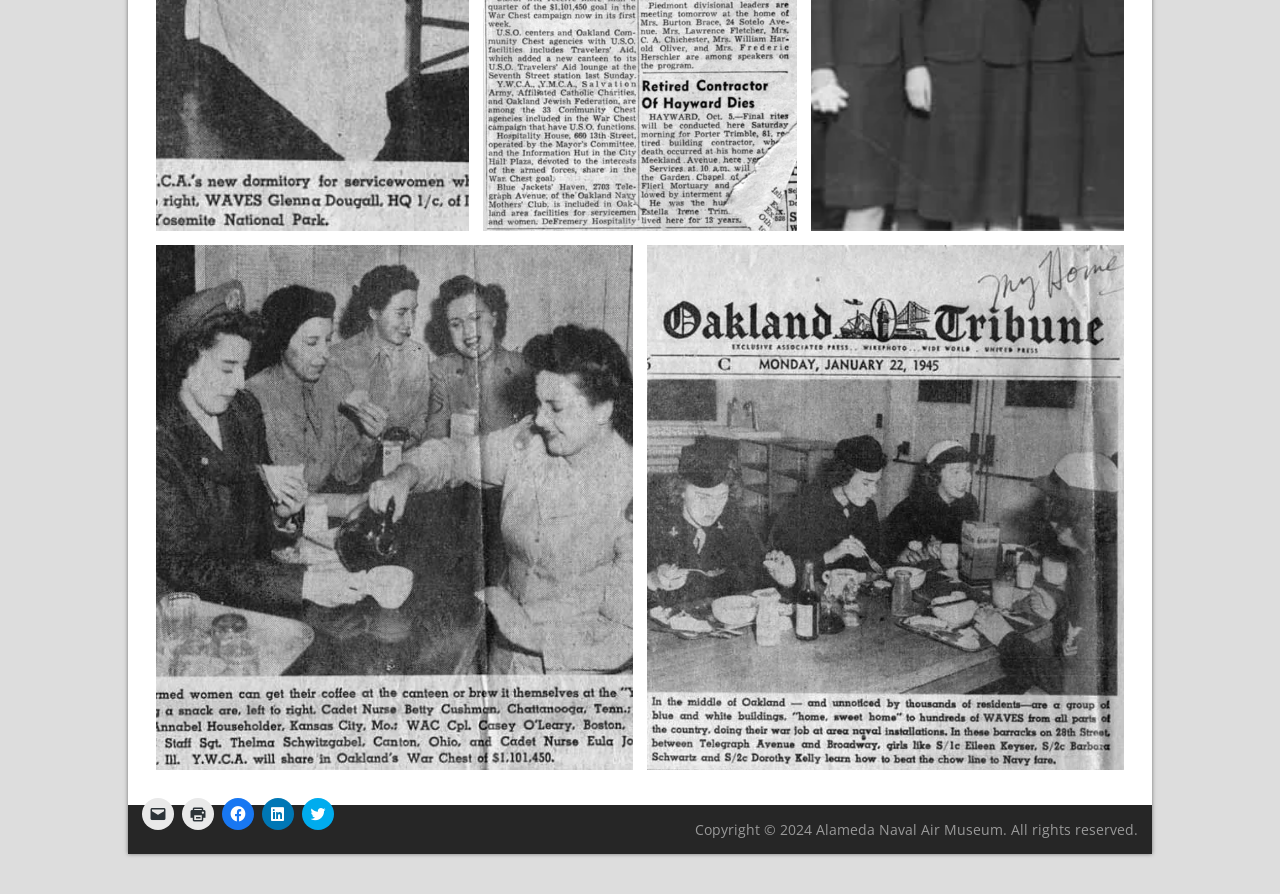What are the two figures at the top?
Answer the question with a single word or phrase derived from the image.

Images or links